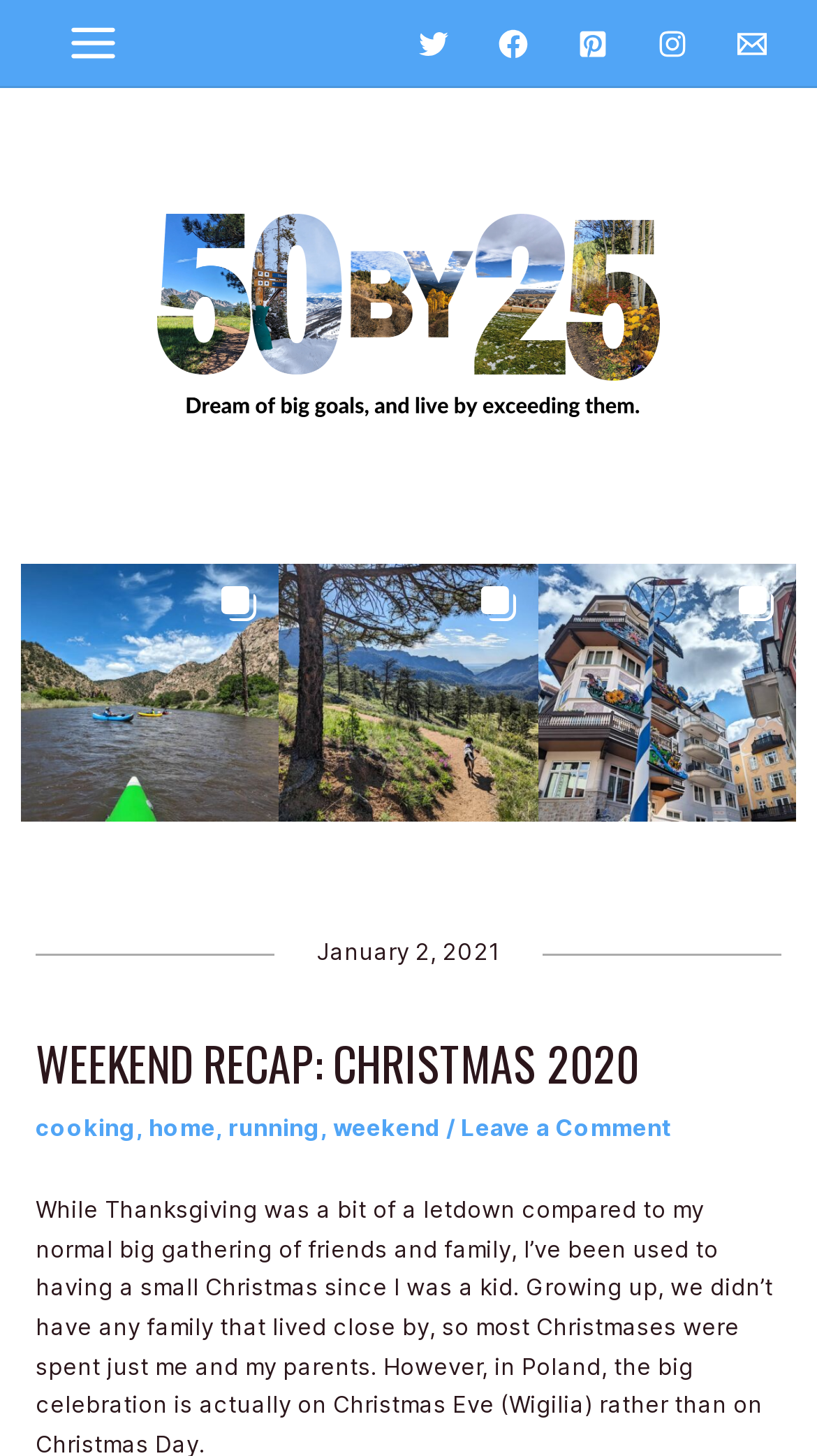Illustrate the webpage thoroughly, mentioning all important details.

This webpage is a personal blog post titled "Weekend Recap: Christmas 2020" with a focus on the author's holiday experience. At the top, there is a main menu button on the left and a row of social media links, including Twitter, Facebook, Pinterest, Instagram, and Email, each accompanied by an icon. 

Below the social media links, there are three Instagram post buttons, each with a carousel feature. The first post describes a morning encounter with a moose in the author's yard, followed by a run with their dog Sammy at Walker Ranch. The second post is a Latergram about a Memorial Day weekend adventure with friends, including a fun night out, a 10K race, a hike, and a brewery afternoon. The third post is not fully described in the accessibility tree.

On the right side of the page, there is a header section with the post title "Weekend Recap: Christmas 2020" and the date "January 2, 2021". Below the title, there are links to categories, including "cooking", "home", "running", "weekend", and "Leave a Comment".